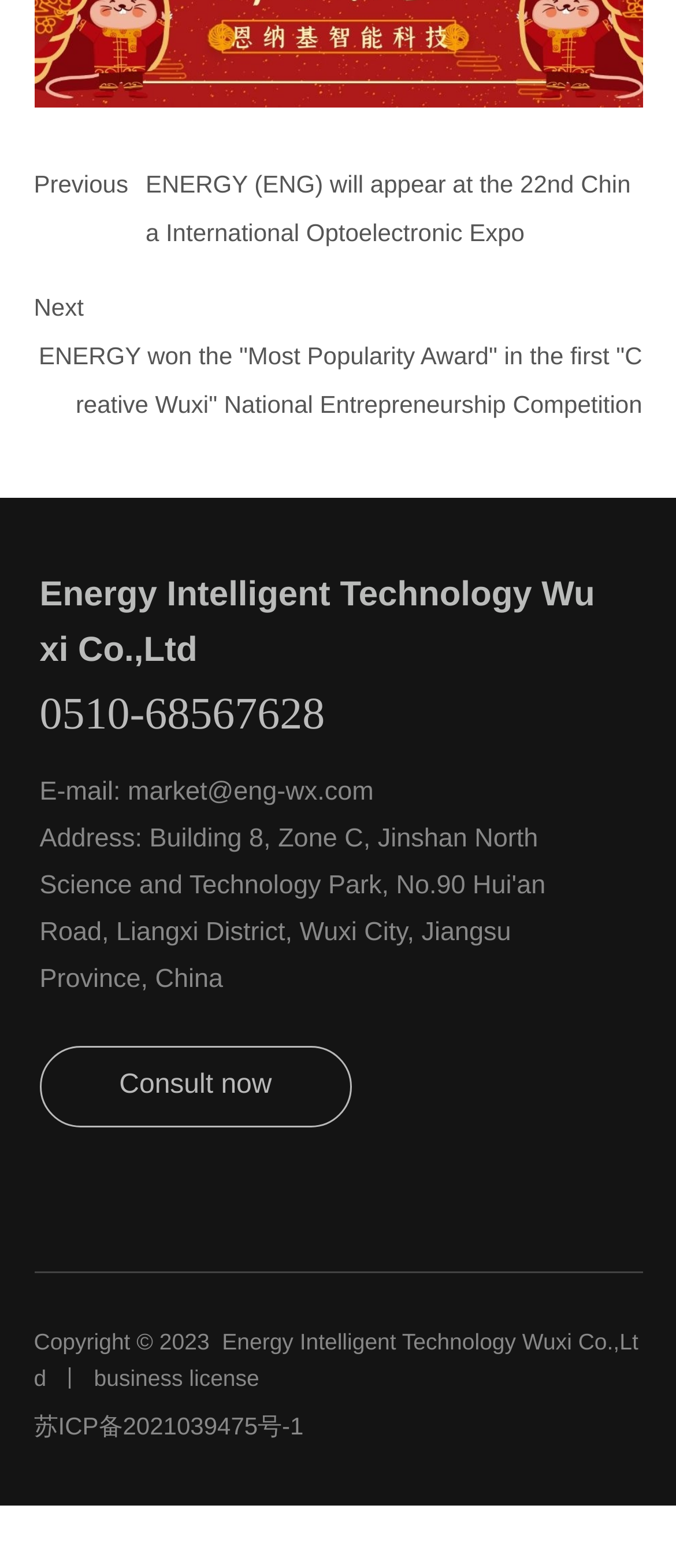What is the business license link?
Use the image to answer the question with a single word or phrase.

business license